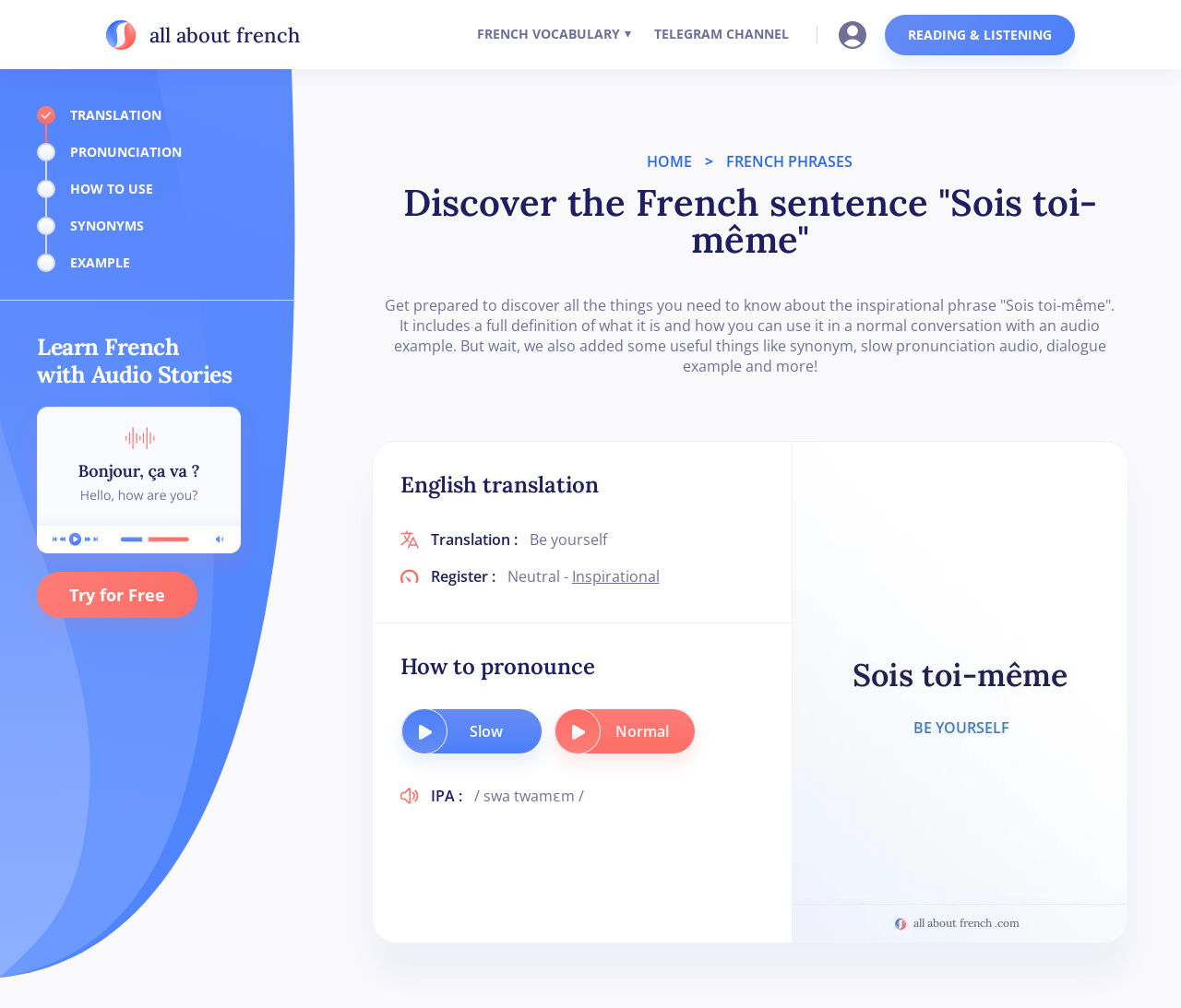Determine the bounding box coordinates for the element that should be clicked to follow this instruction: "Go to the 'FRENCH VOCABULARY' page". The coordinates should be given as four float numbers between 0 and 1, in the format [left, top, right, bottom].

[0.396, 0.0, 0.525, 0.069]